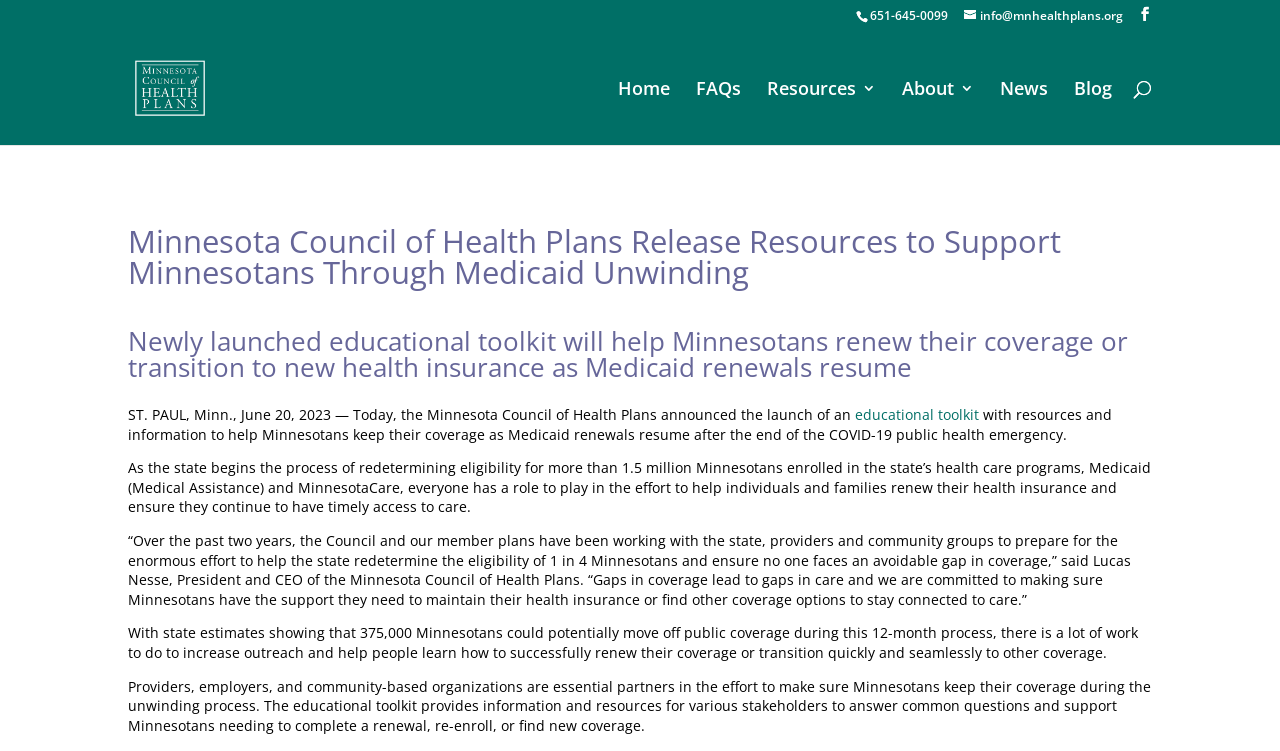Give a one-word or phrase response to the following question: What is the role of providers, employers, and community-based organizations in the effort to help Minnesotans keep their coverage?

Essential partners